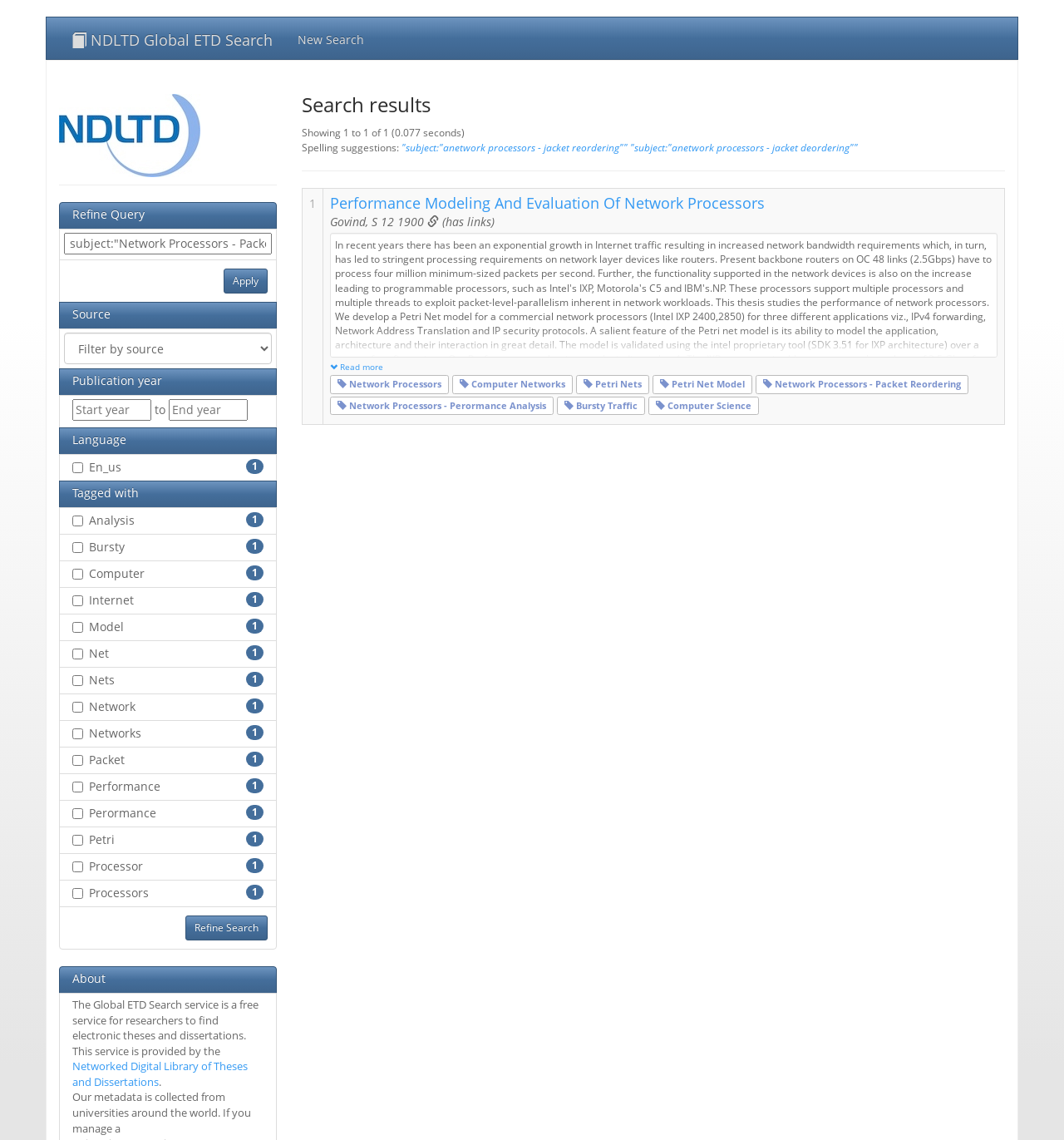Determine the bounding box coordinates of the clickable area required to perform the following instruction: "Click the 'New Search' link". The coordinates should be represented as four float numbers between 0 and 1: [left, top, right, bottom].

[0.268, 0.015, 0.354, 0.052]